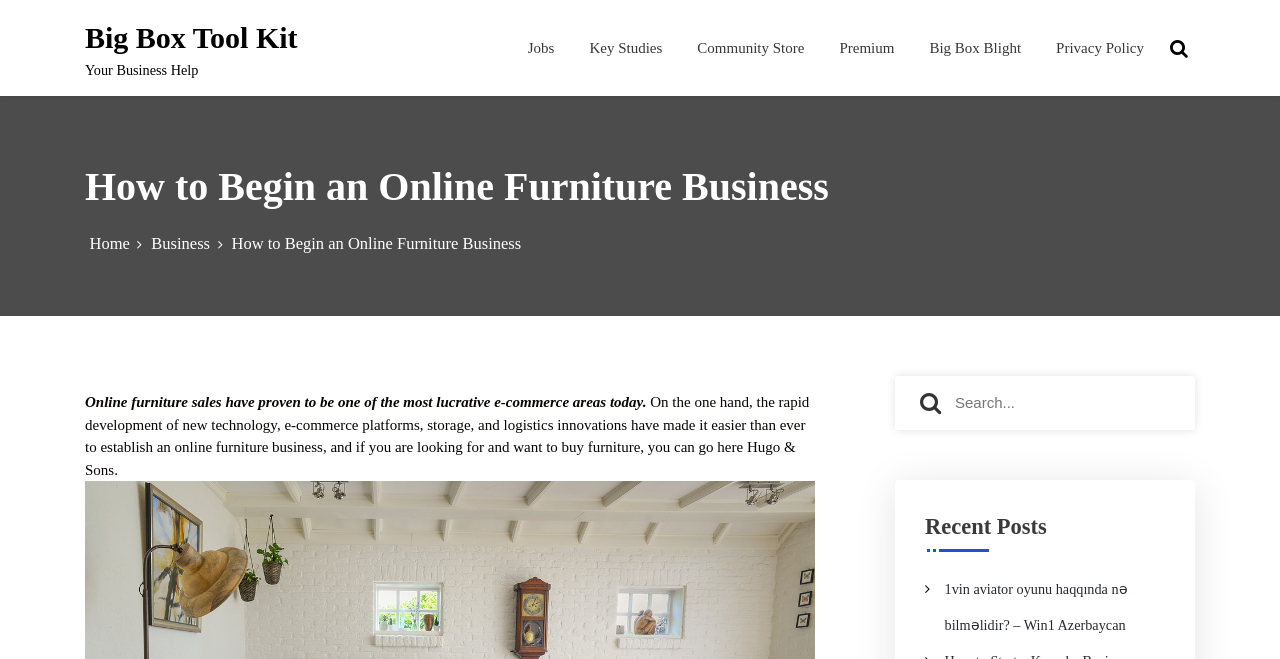Specify the bounding box coordinates of the area to click in order to follow the given instruction: "Read the 'How to Get Approved: Essential SME Loan Tips for Singapore' article."

None